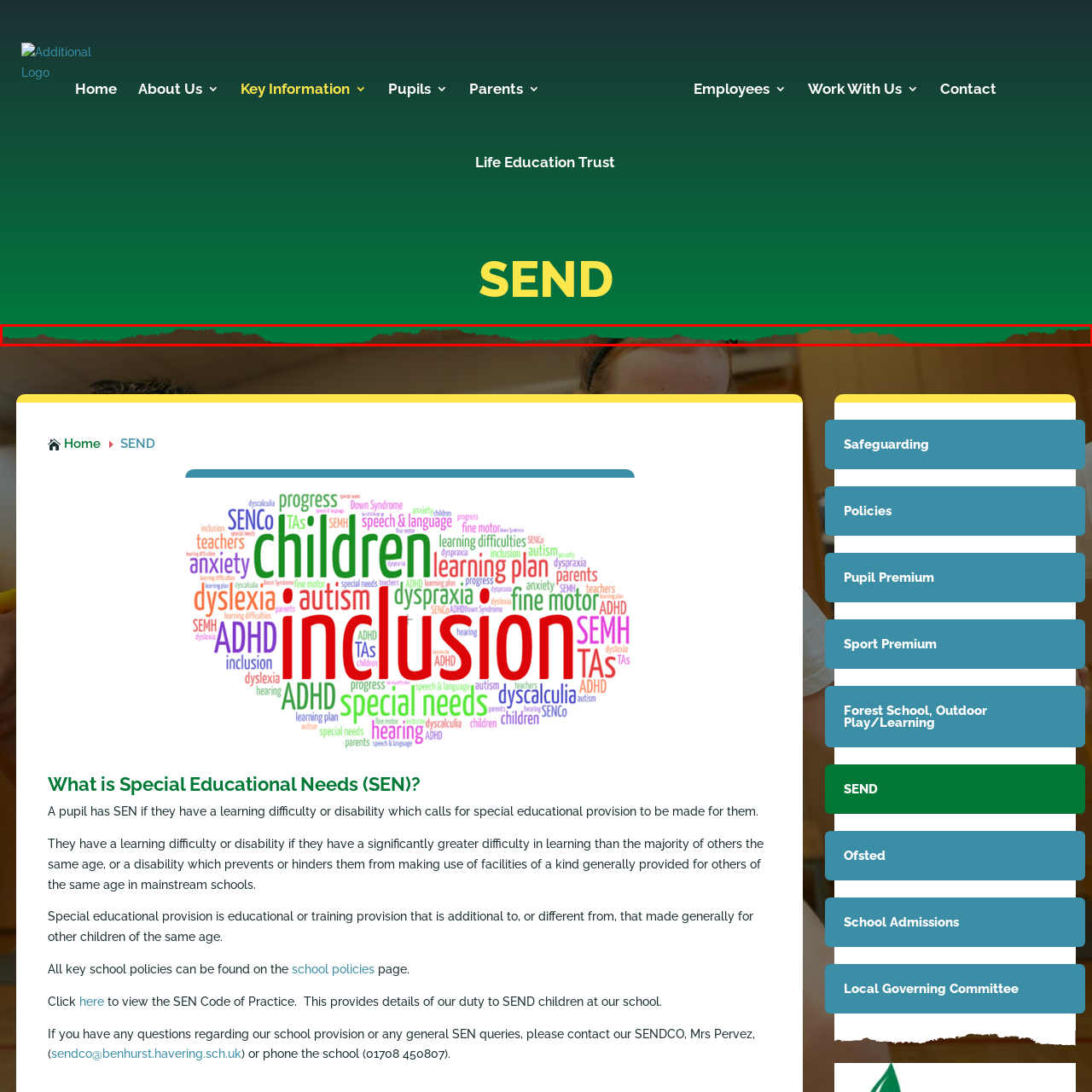Inspect the area within the red bounding box and elaborate on the following question with a detailed answer using the image as your reference: What does the lower section of the image represent?

The lower section of the image transitions into various shades of brown, indicating earth or rocky terrain, which complements the natural landscape theme and educational atmosphere.